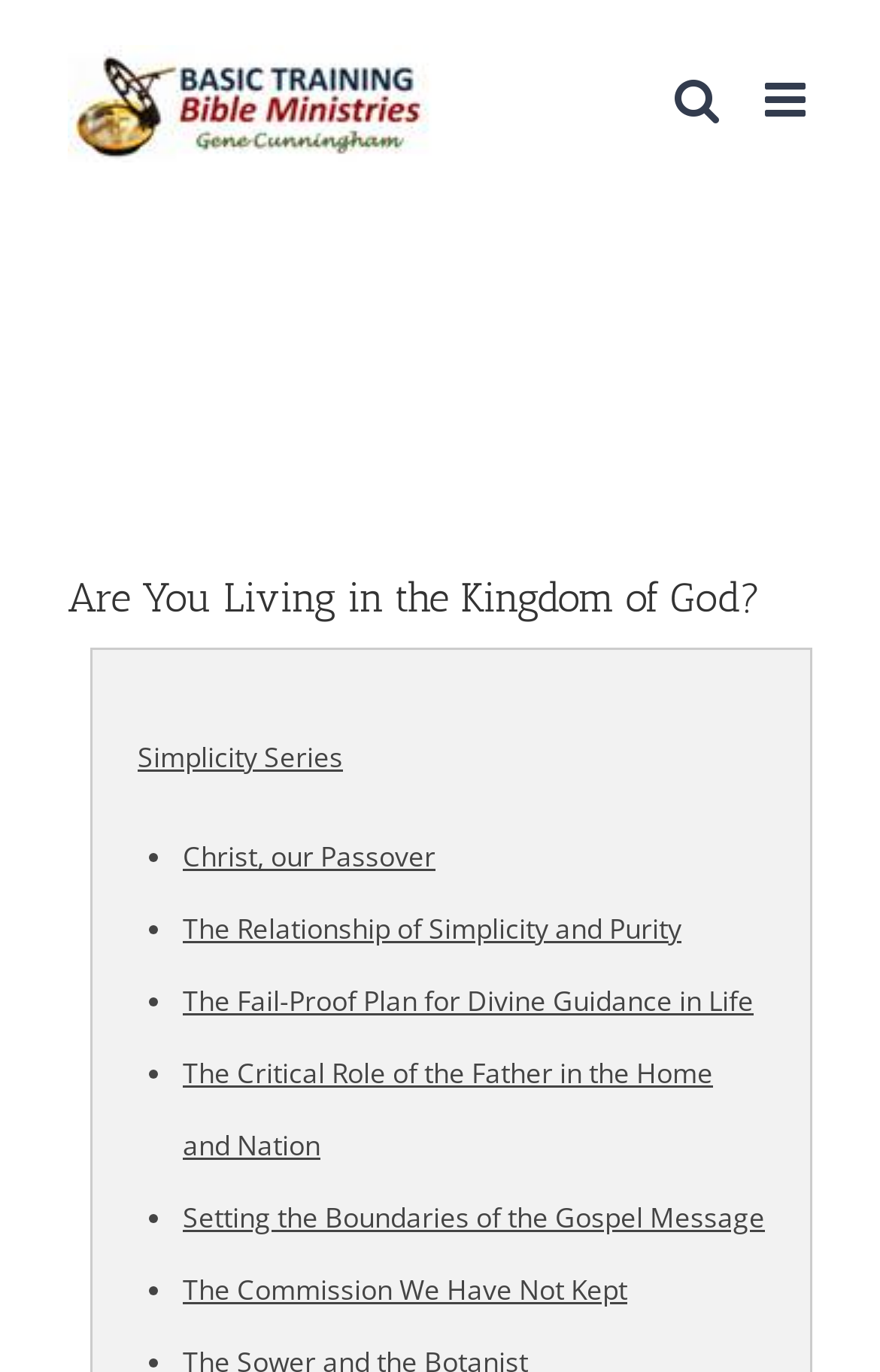Determine the main headline from the webpage and extract its text.

Are You Living in the Kingdom of God?